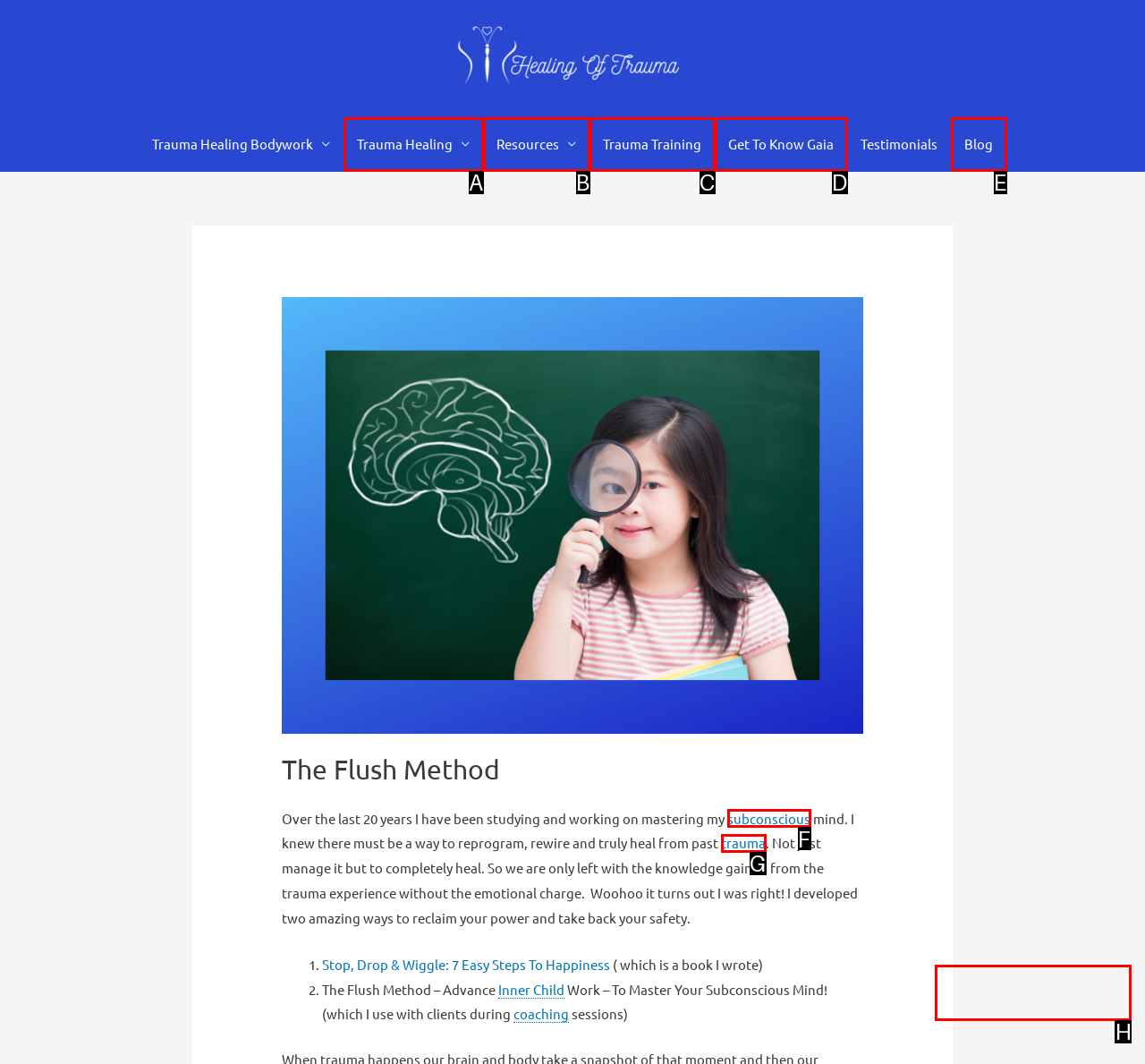Identify the correct choice to execute this task: Enter your email address
Respond with the letter corresponding to the right option from the available choices.

H